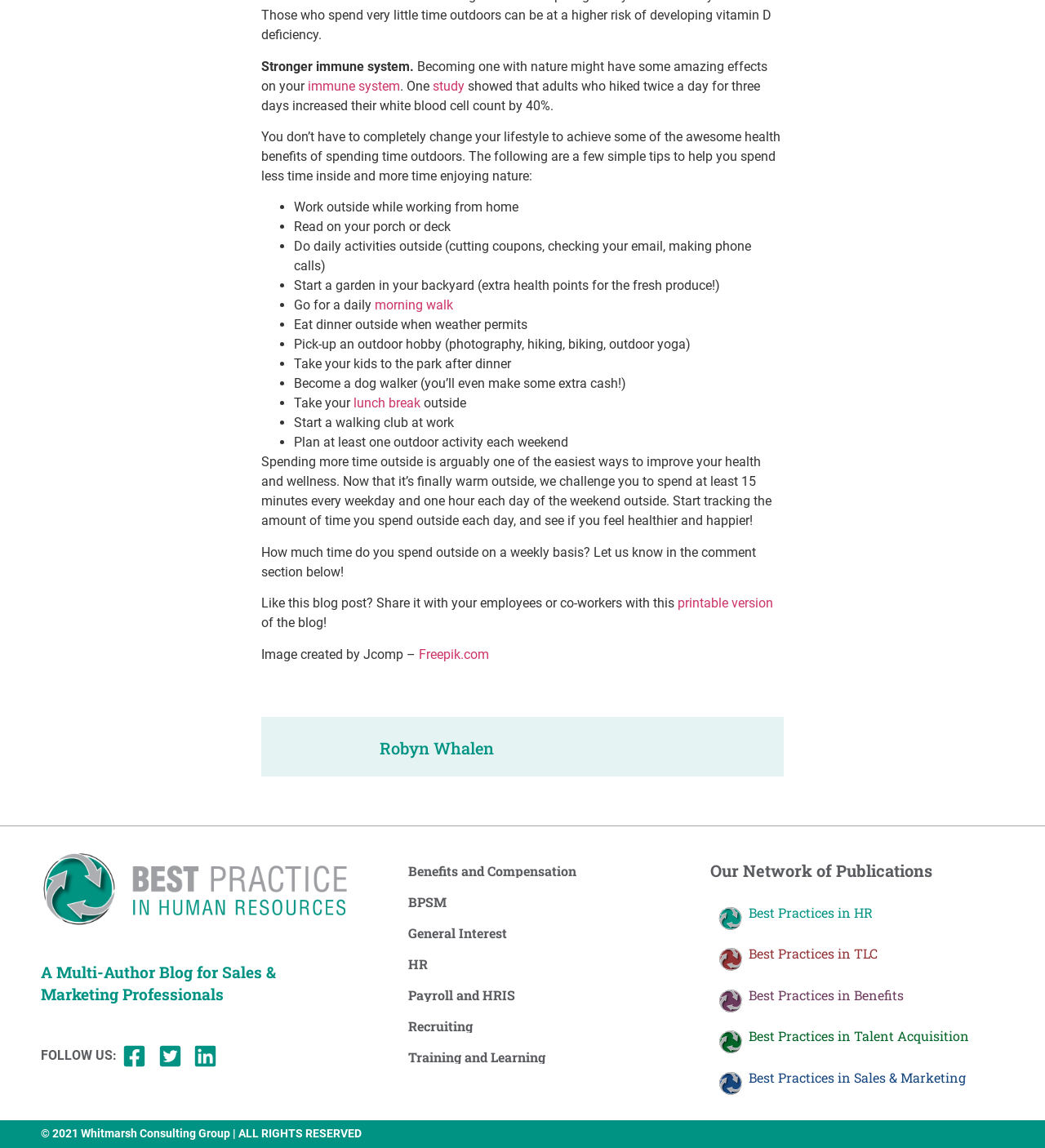Please determine the bounding box of the UI element that matches this description: Best Practices in Talent Acquisition. The coordinates should be given as (top-left x, top-left y, bottom-right x, bottom-right y), with all values between 0 and 1.

[0.716, 0.895, 0.927, 0.91]